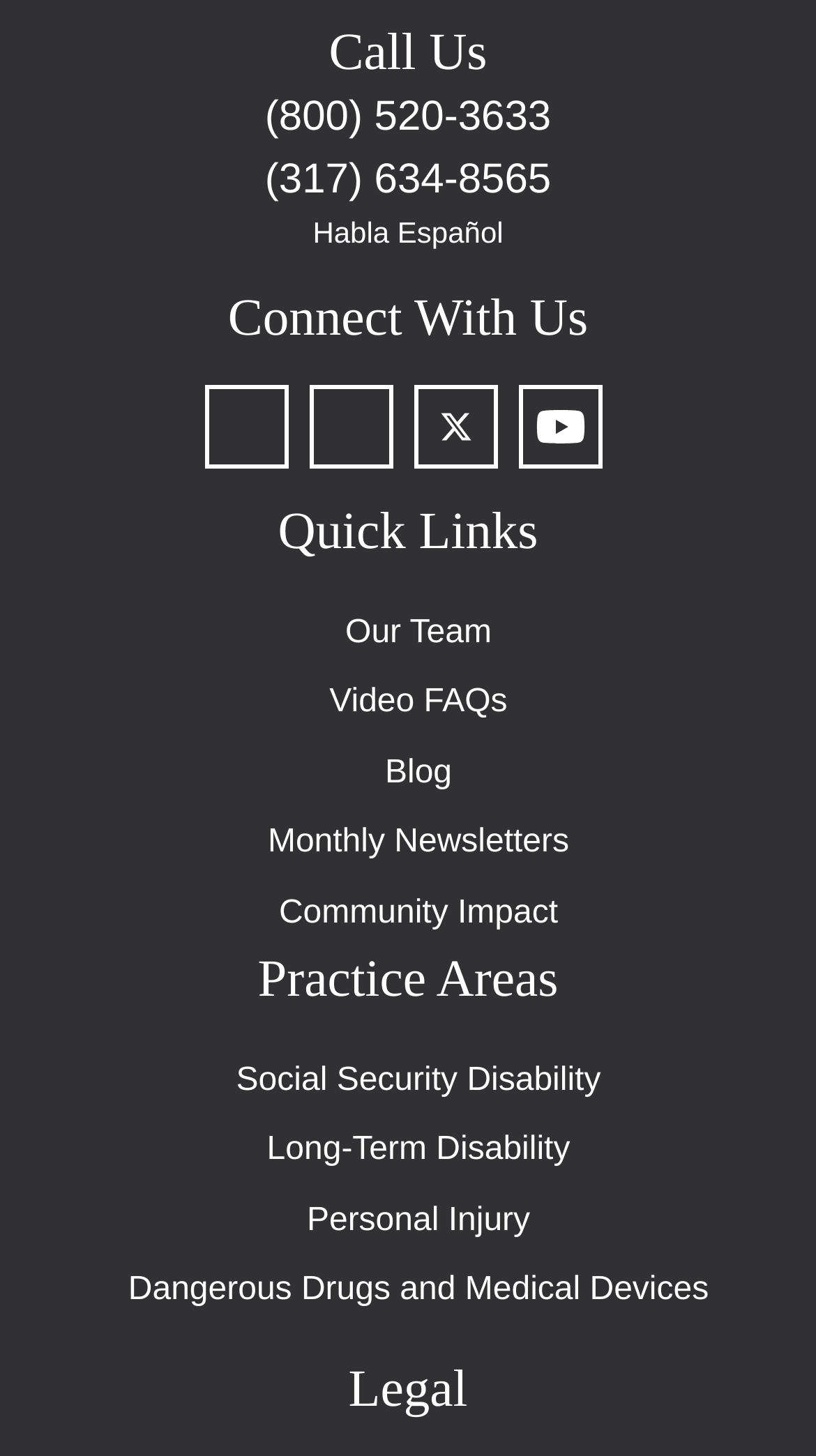Provide the bounding box coordinates of the HTML element this sentence describes: "Our Team".

[0.397, 0.411, 0.602, 0.459]